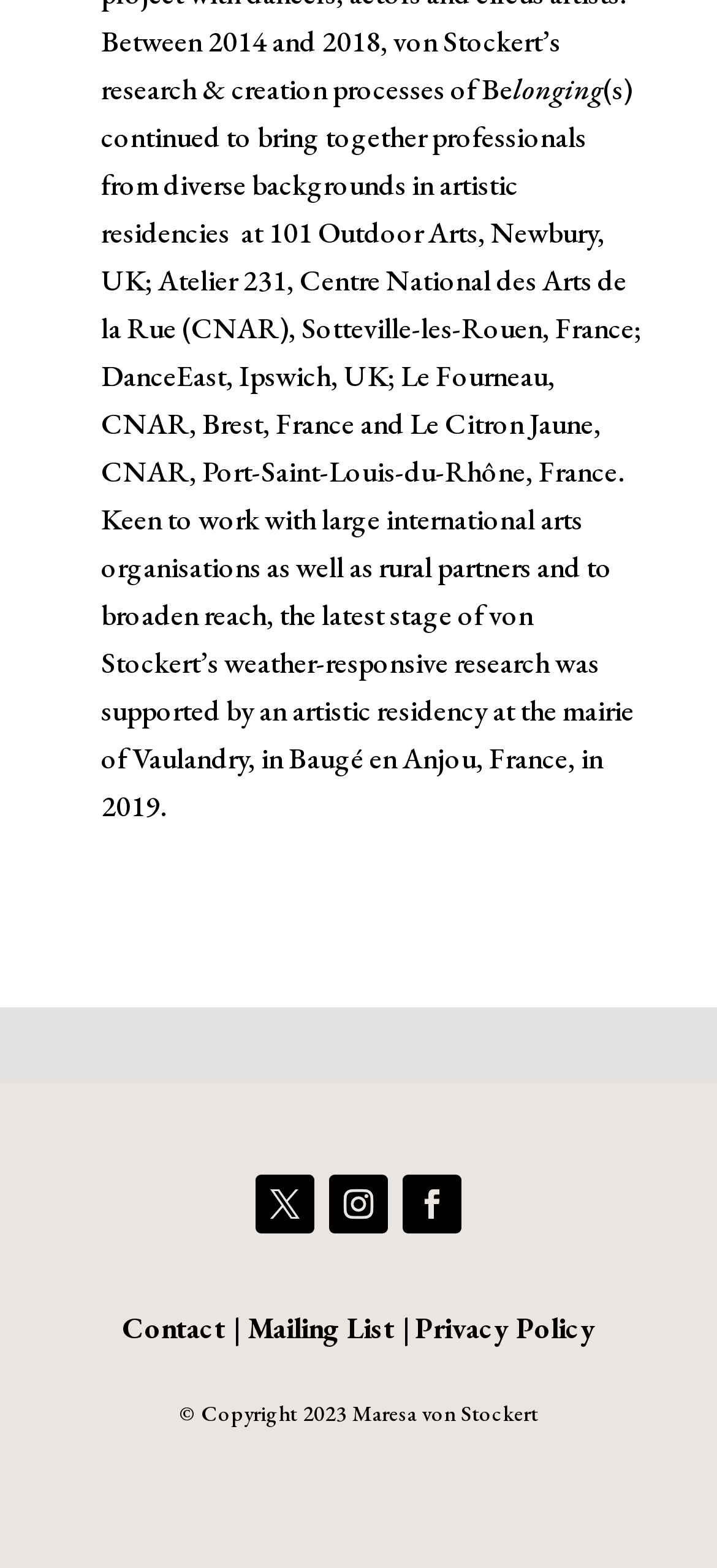Specify the bounding box coordinates (top-left x, top-left y, bottom-right x, bottom-right y) of the UI element in the screenshot that matches this description: Privacy Policy

[0.578, 0.834, 0.829, 0.859]